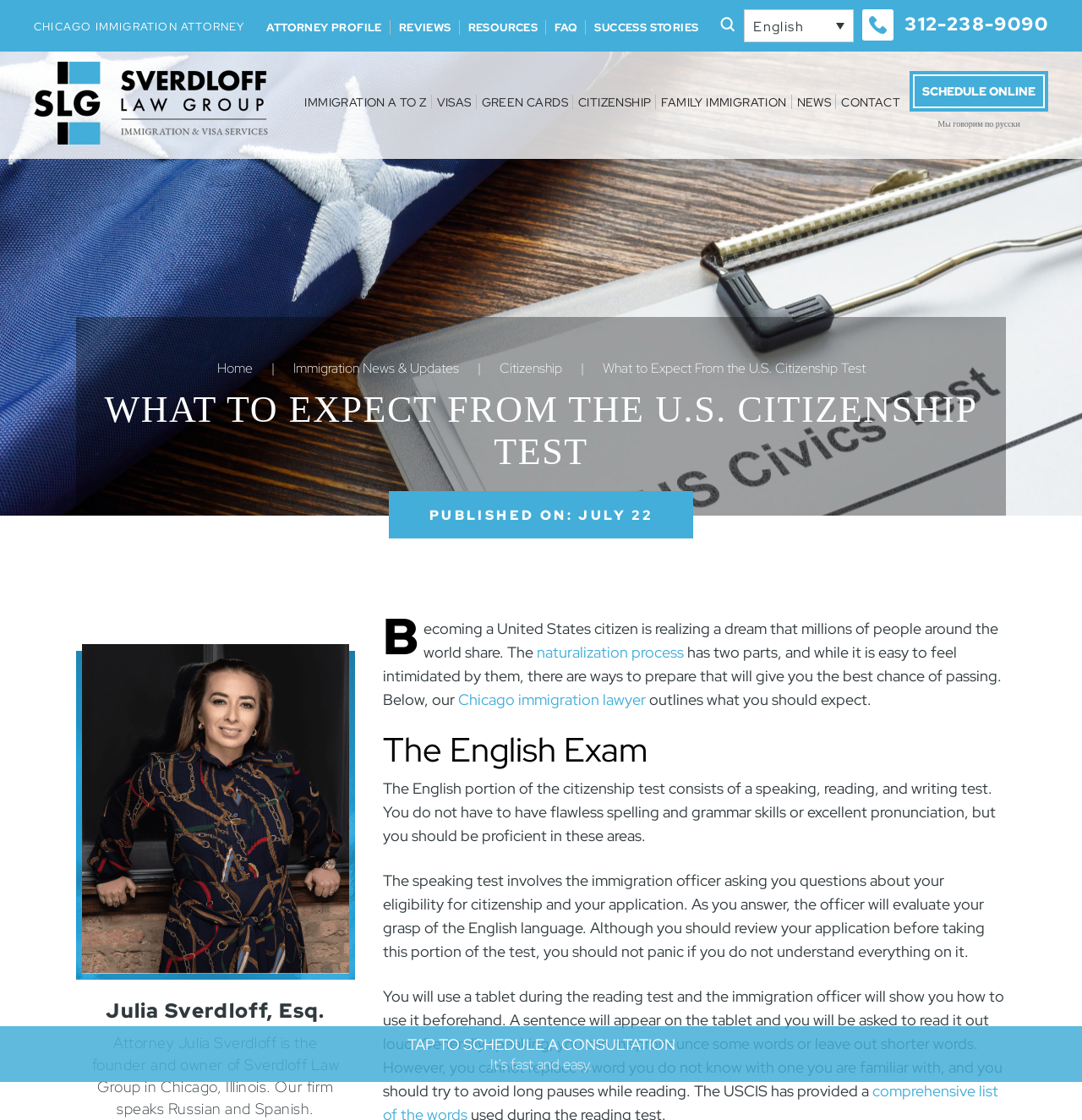What is the language spoken by the law firm?
Using the information presented in the image, please offer a detailed response to the question.

I found the answer by reading the text at the bottom of the webpage, which states that 'Our firm speaks Russian and Spanish'. This text is located near the attorney's profile and contact information, suggesting that it is a relevant detail about the law firm.